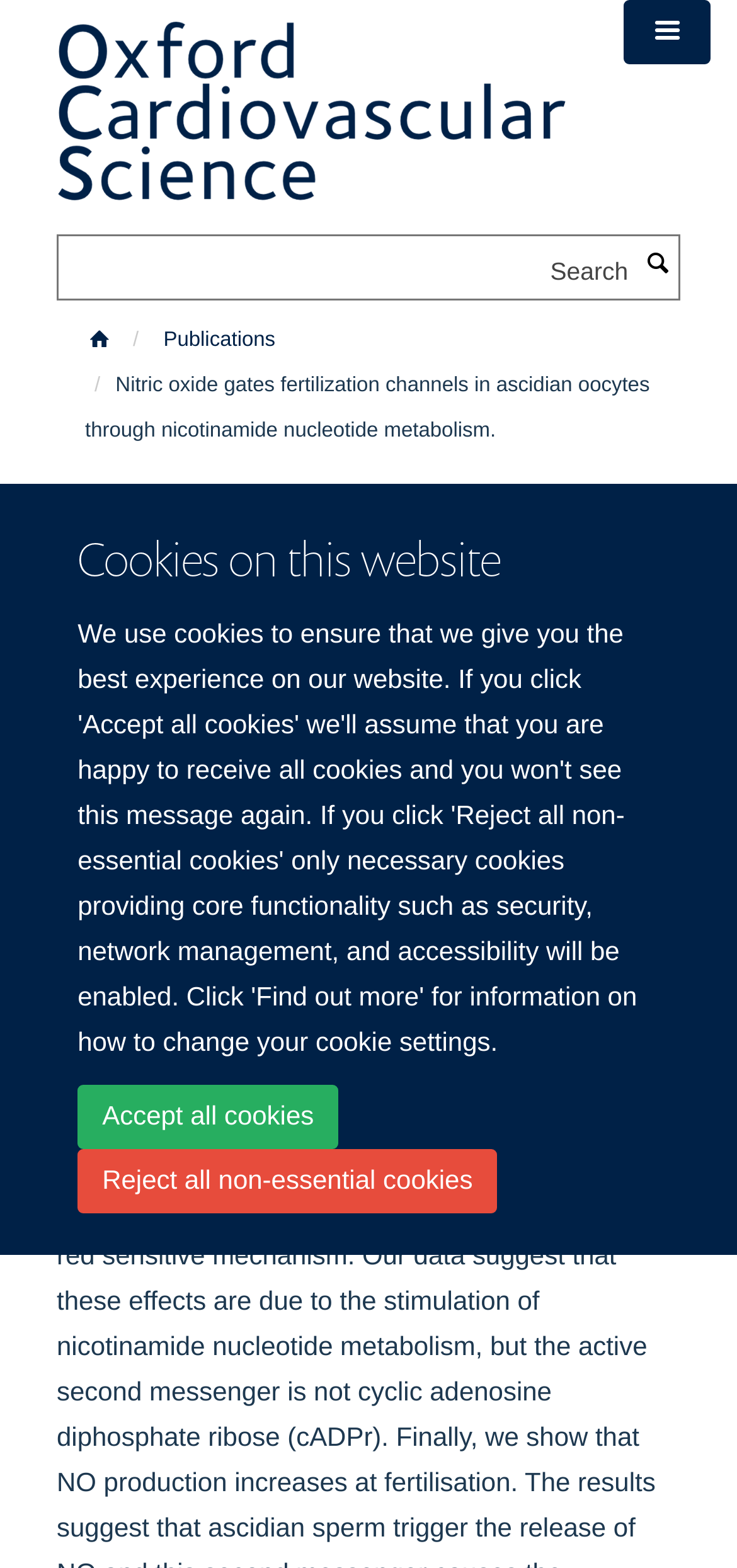Provide the bounding box coordinates of the area you need to click to execute the following instruction: "Click on the Publications link".

[0.209, 0.203, 0.386, 0.23]